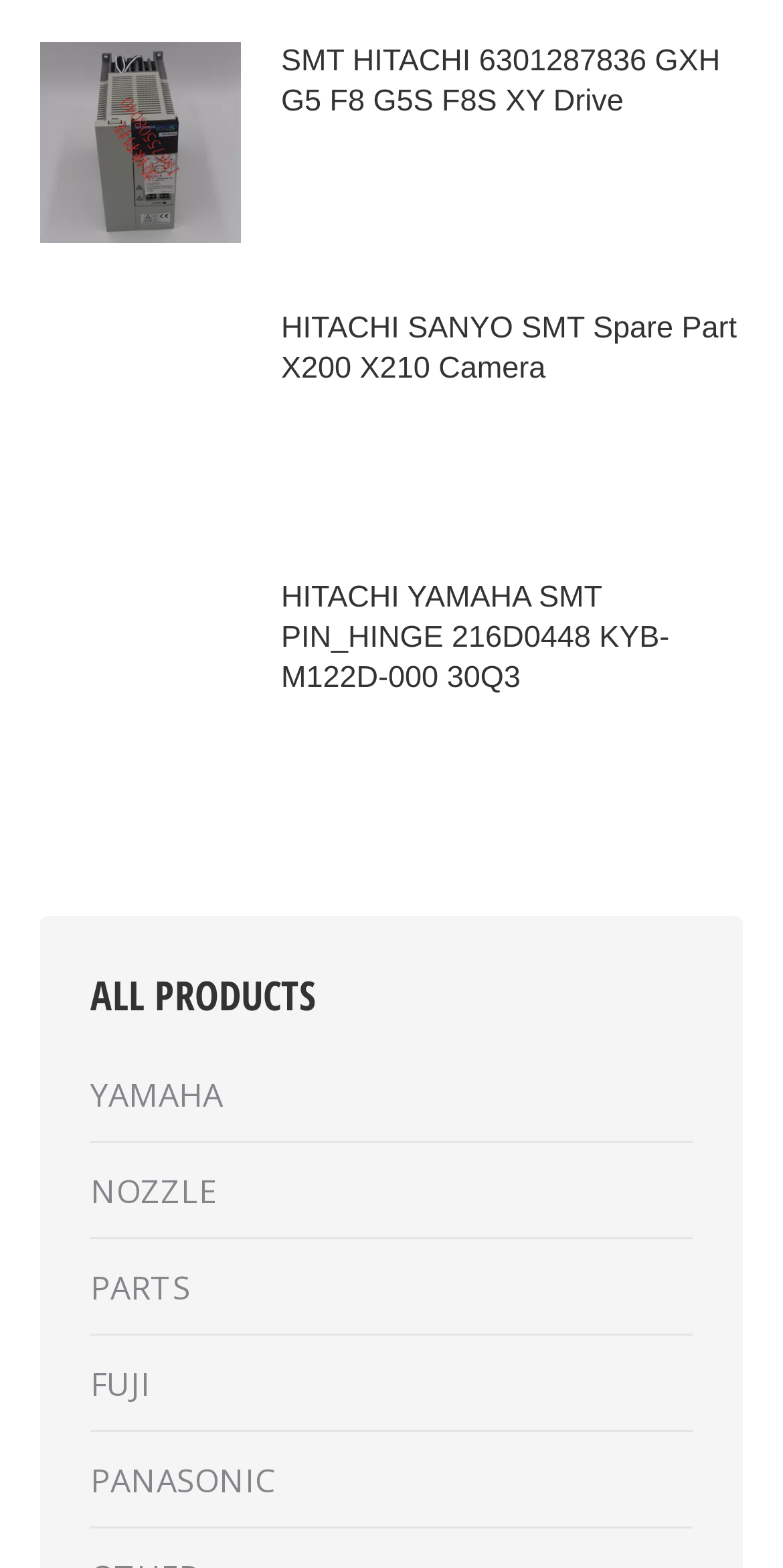Please reply with a single word or brief phrase to the question: 
How many links are there on the webpage?

10